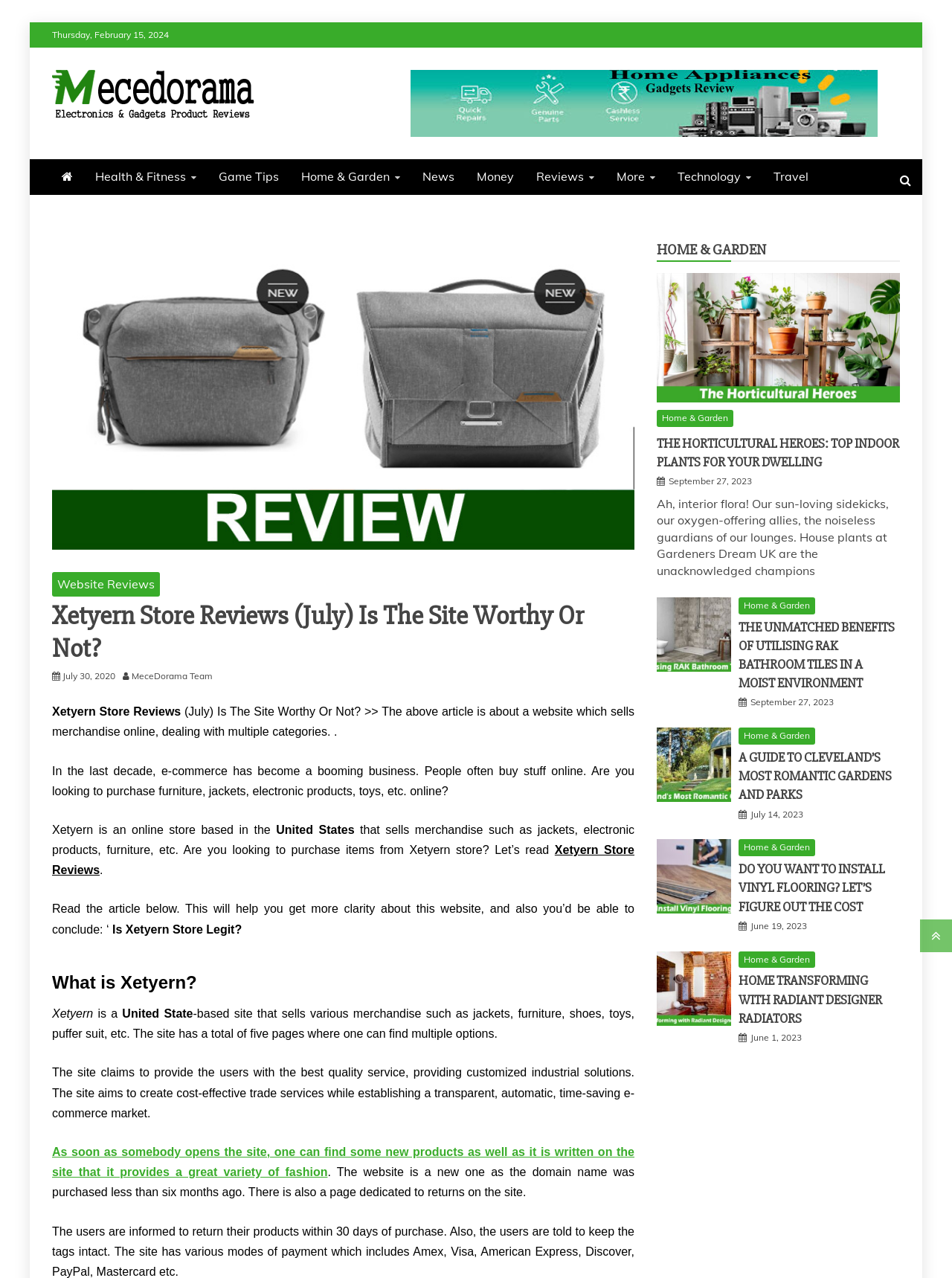Find the bounding box coordinates for the HTML element specified by: "Home & Garden".

[0.306, 0.125, 0.43, 0.152]